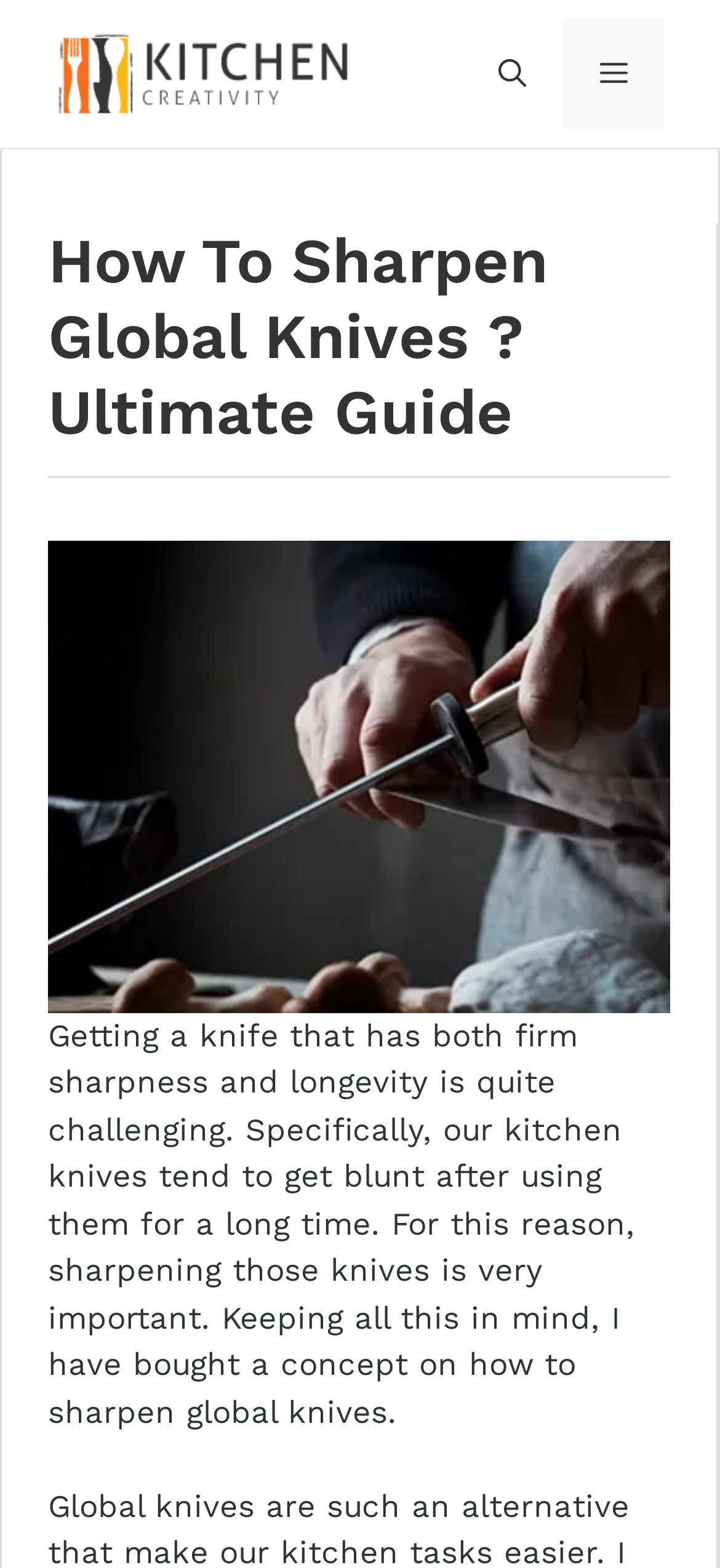Is the menu expanded?
Using the screenshot, give a one-word or short phrase answer.

No